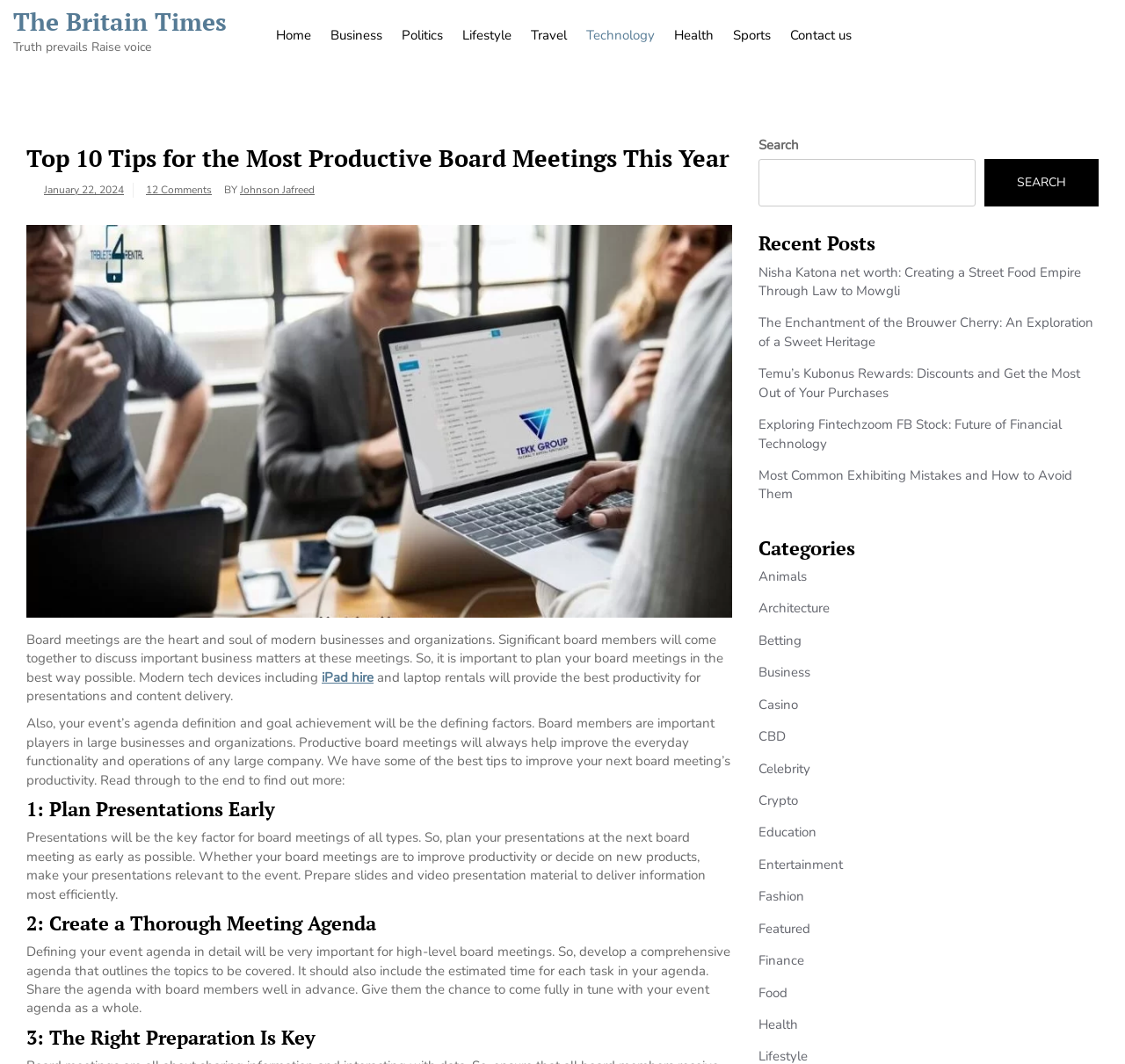Identify the webpage's primary heading and generate its text.

Top 10 Tips for the Most Productive Board Meetings This Year